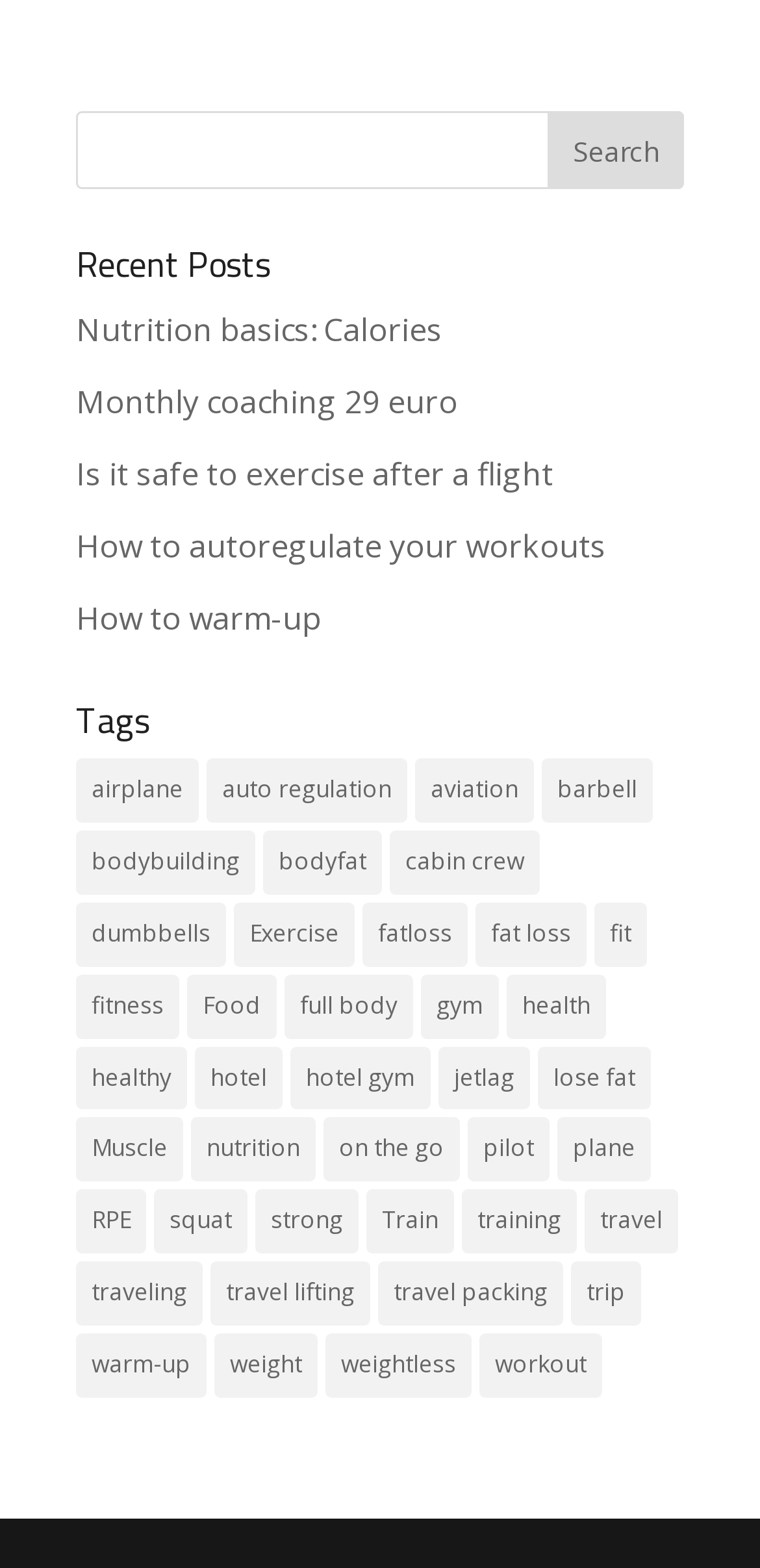From the element description Monthly coaching 29 euro, predict the bounding box coordinates of the UI element. The coordinates must be specified in the format (top-left x, top-left y, bottom-right x, bottom-right y) and should be within the 0 to 1 range.

[0.1, 0.243, 0.603, 0.27]